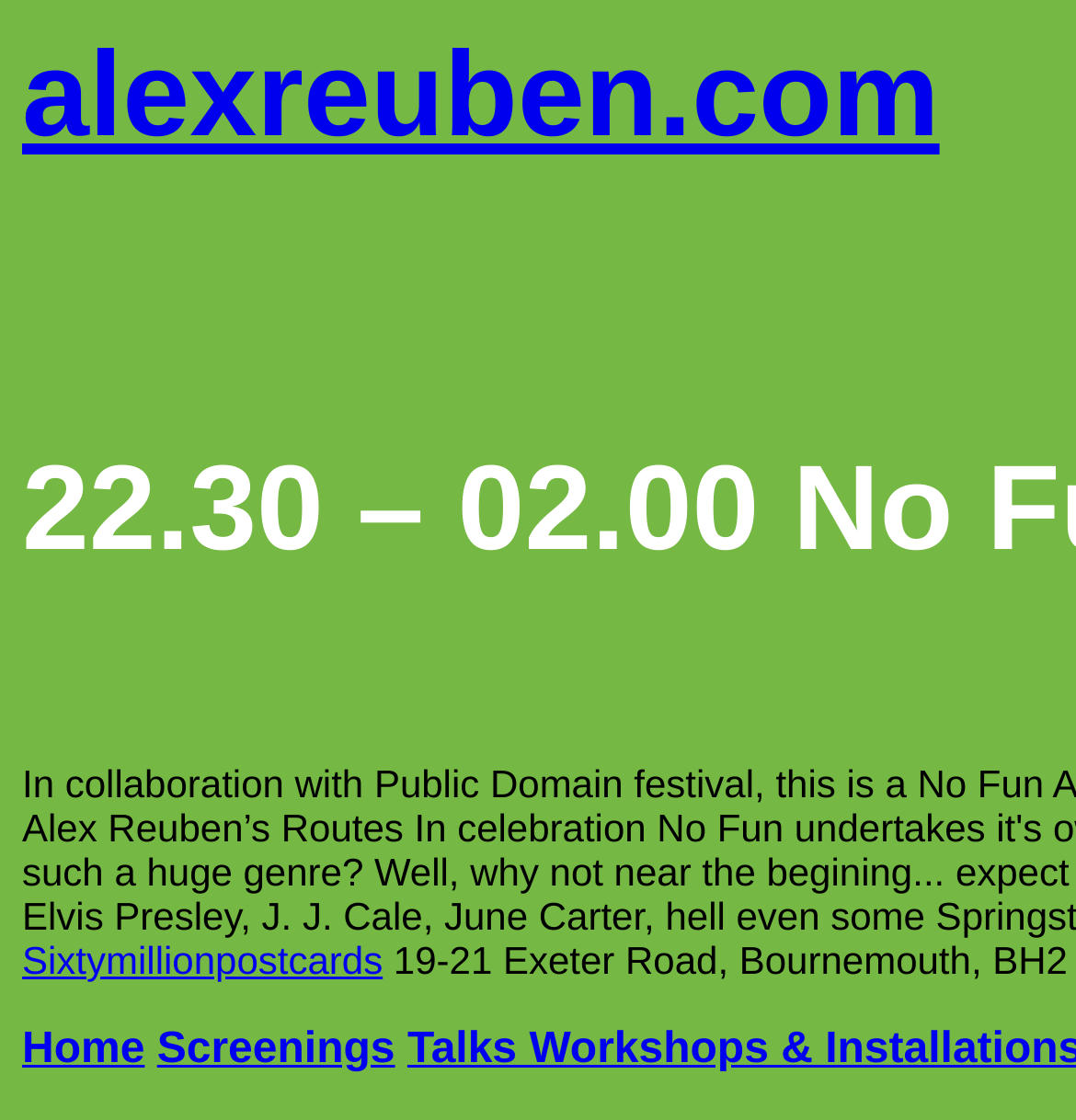Identify the bounding box coordinates for the UI element described as follows: name="q". Use the format (top-left x, top-left y, bottom-right x, bottom-right y) and ensure all values are floating point numbers between 0 and 1.

None